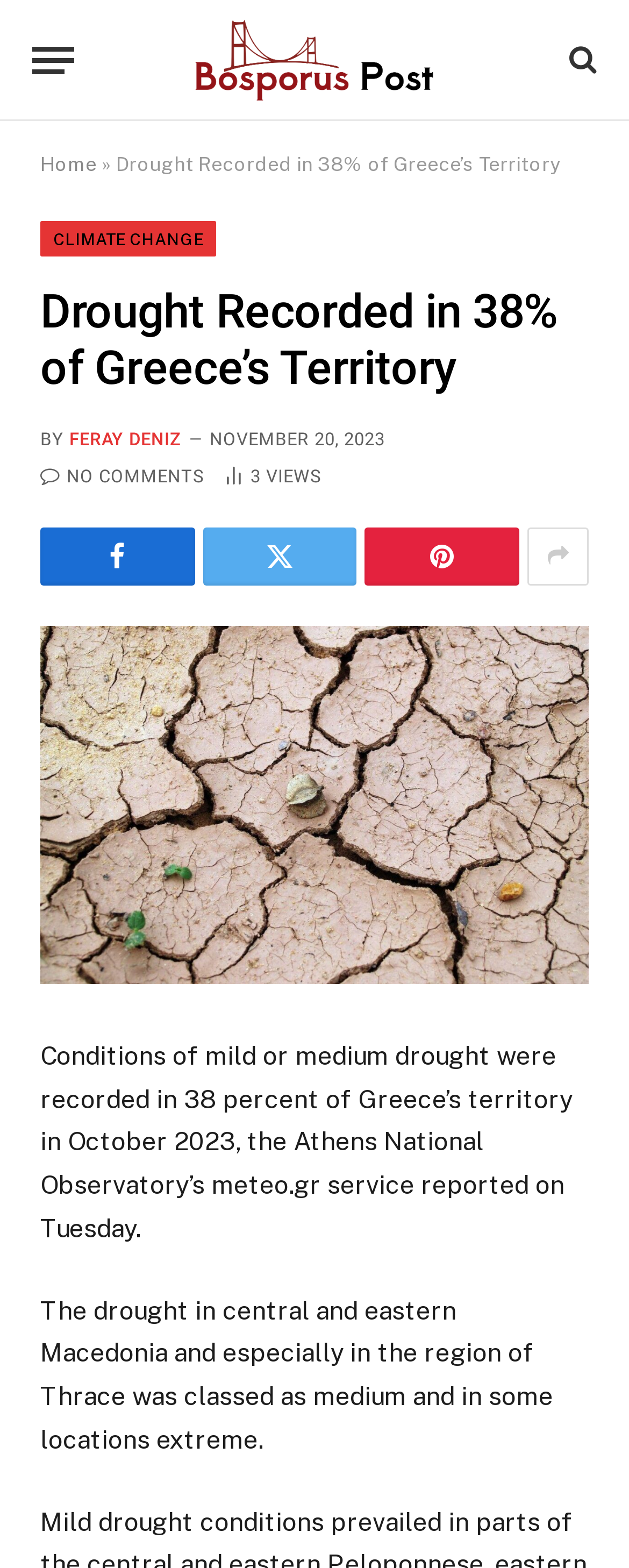Describe all visible elements and their arrangement on the webpage.

The webpage appears to be a news article from the Bosporus Post, with a focus on drought conditions in Greece. At the top left, there is a button labeled "Menu" and a link to the Bosporus Post website, accompanied by a small image of the publication's logo. To the right of these elements, there is a link with a search icon.

Below the top navigation, there is a heading that reads "Drought Recorded in 38% of Greece's Territory" in a prominent font size. This heading is followed by a byline that credits the author, Feray Deniz, and a timestamp indicating the article was published on November 20, 2023.

The main content of the article is divided into two paragraphs. The first paragraph describes the general drought conditions in Greece, stating that 38% of the country's territory experienced mild or medium drought in October 2023. The second paragraph provides more specific information about the drought conditions in central and eastern Macedonia, particularly in the region of Thrace, where the drought was classified as medium and extreme in some locations.

There are several social media links and icons scattered throughout the page, including Facebook, Twitter, and LinkedIn. Additionally, there is a counter displaying the number of article views, which is currently at 3.